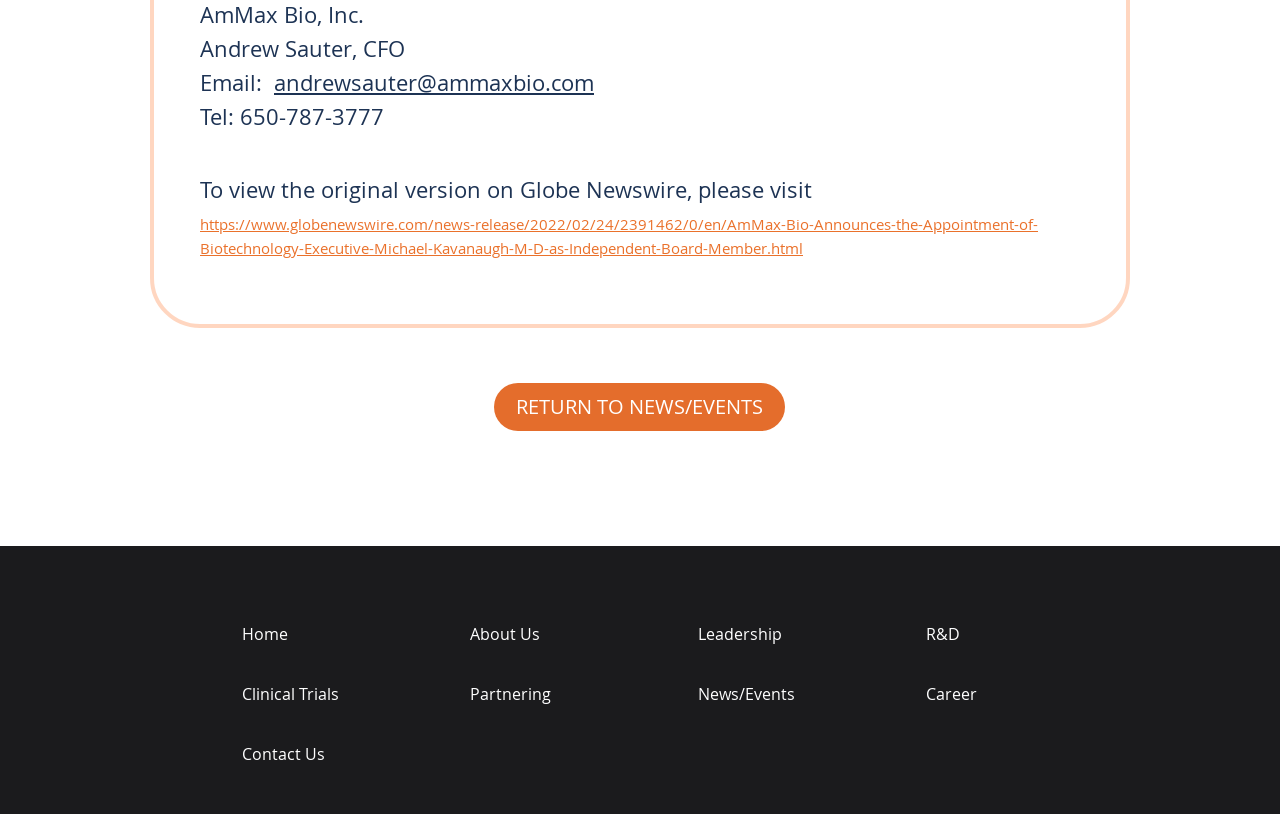Can you determine the bounding box coordinates of the area that needs to be clicked to fulfill the following instruction: "Go to the previous page"?

None